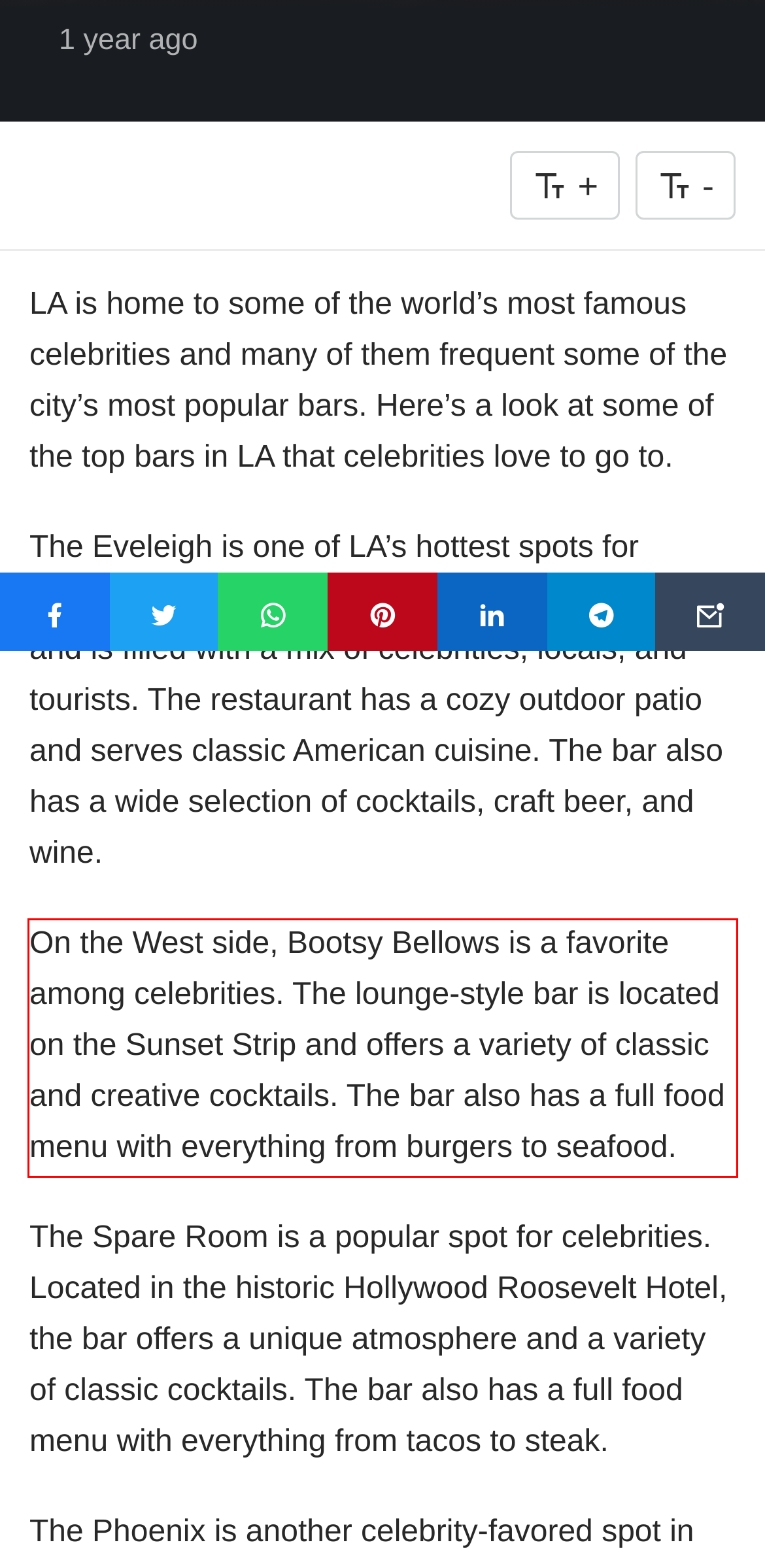Using the webpage screenshot, recognize and capture the text within the red bounding box.

On the West side, Bootsy Bellows is a favorite among celebrities. The lounge-style bar is located on the Sunset Strip and offers a variety of classic and creative cocktails. The bar also has a full food menu with everything from burgers to seafood.